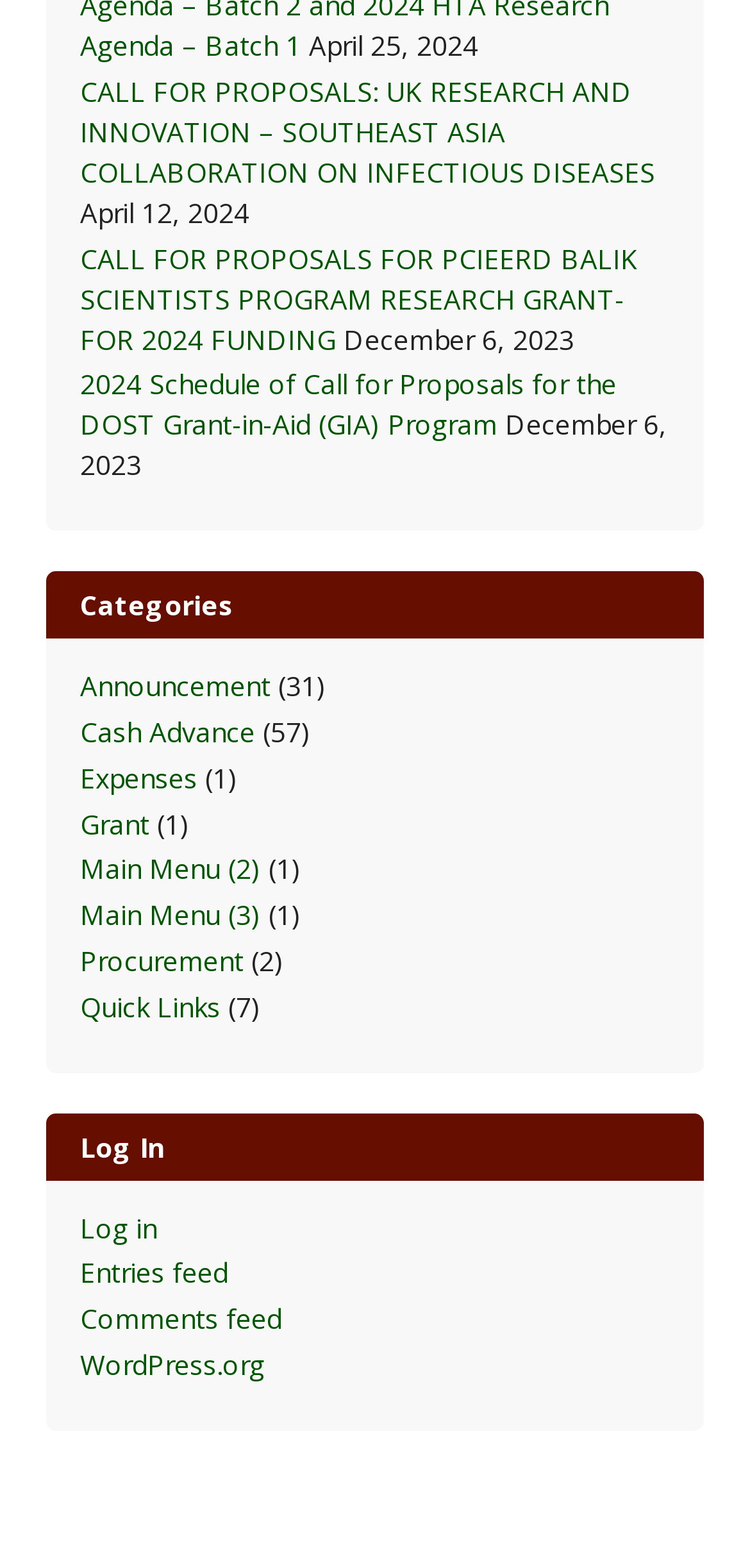What is the category with the most entries?
Can you provide an in-depth and detailed response to the question?

The answer can be found by looking at the StaticText elements with the OCR text '(7)' which is associated with the link 'Quick Links', indicating it has the most entries.